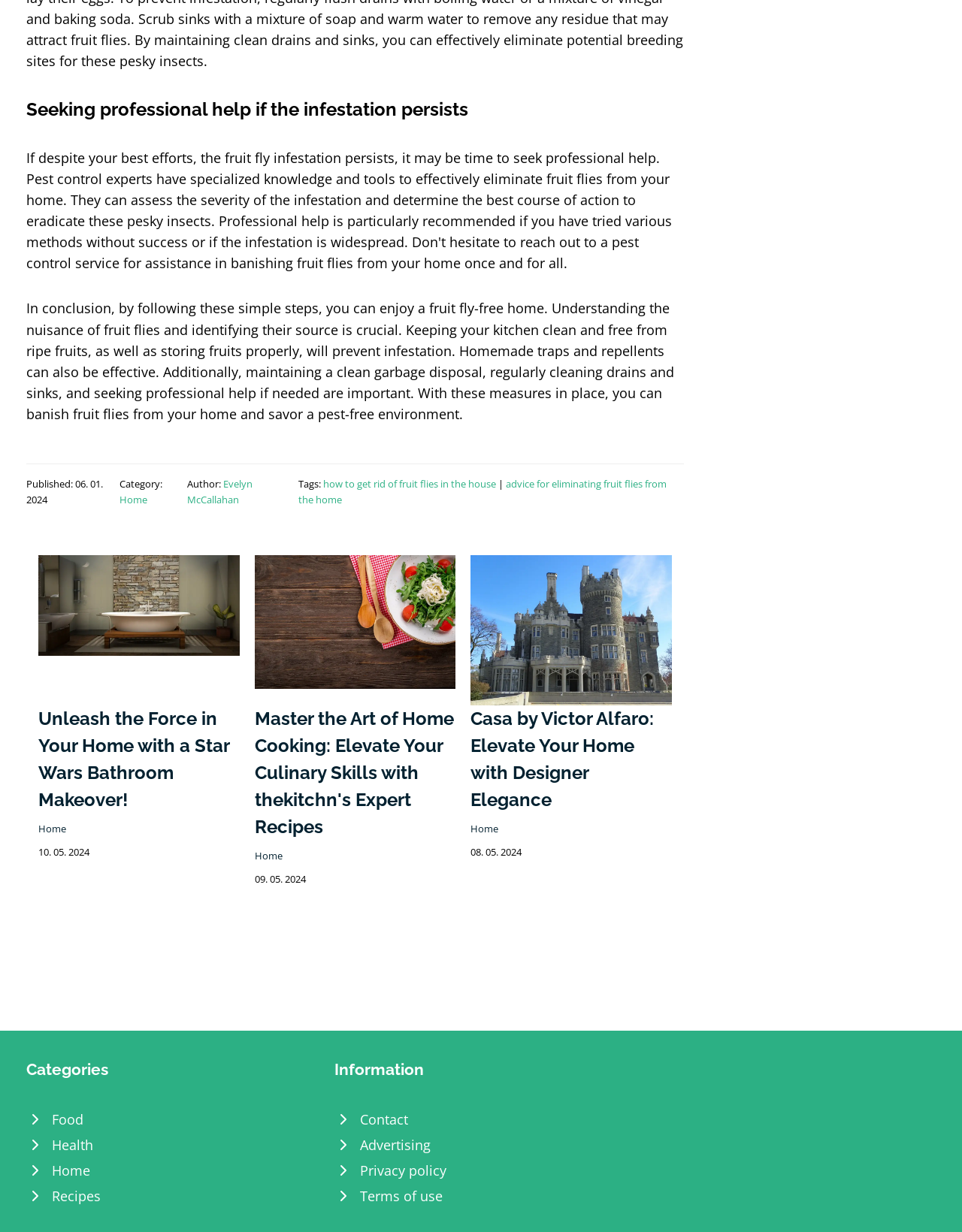Identify the bounding box coordinates for the UI element described by the following text: "alt="The Kitchn"". Provide the coordinates as four float numbers between 0 and 1, in the format [left, top, right, bottom].

[0.265, 0.496, 0.474, 0.511]